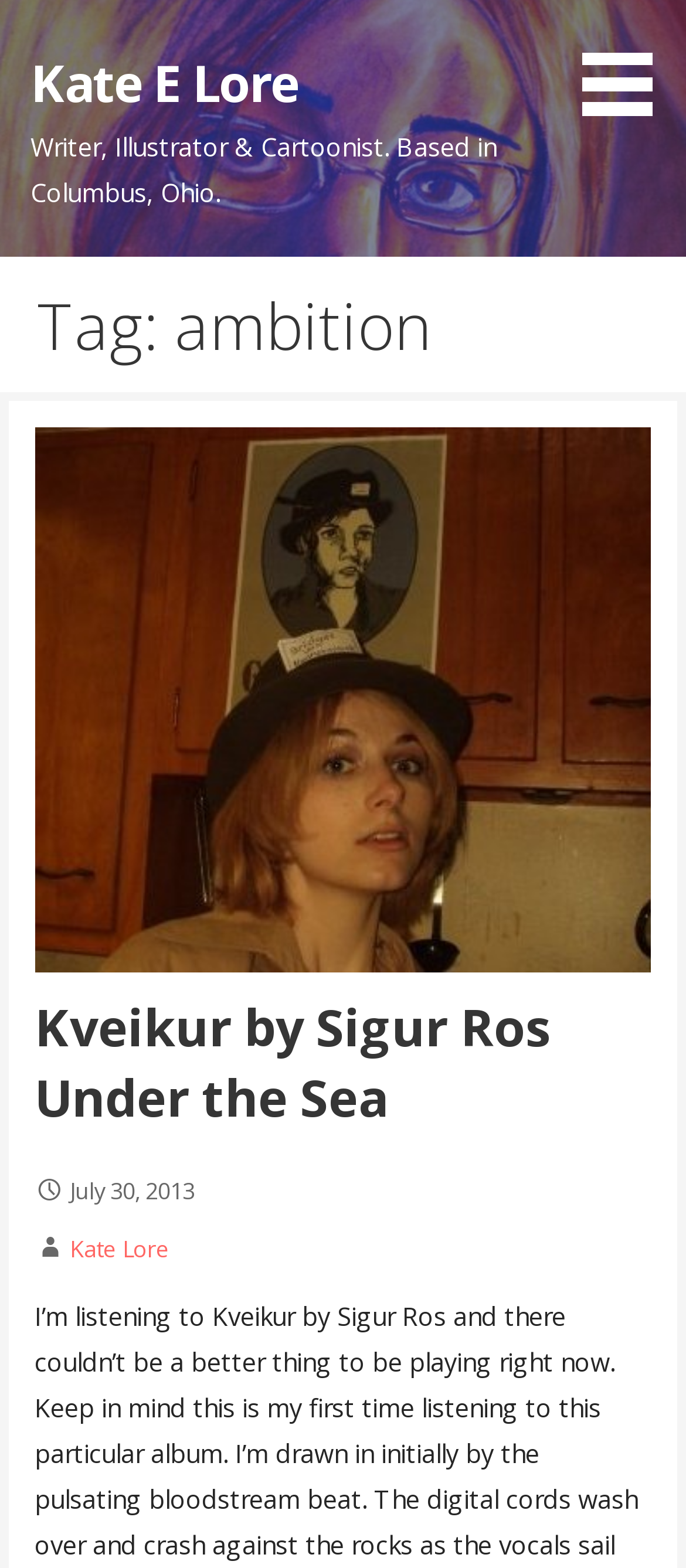Detail the various sections and features of the webpage.

The webpage is titled "ambition Archives - Kate E Lore" and appears to be a personal website or blog. At the top-left corner, there is a "Skip to content" link, followed by a link to "Kate E Lore" and a brief description of the author as a "Writer, Illustrator & Cartoonist. Based in Columbus, Ohio." 

To the right of this description, there is a button with no text. Below this section, there is a heading that reads "Tag: ambition", which suggests that the webpage is an archive of posts related to the theme of ambition. 

Under the "Tag: ambition" heading, there is a link with no text, followed by a header that contains a post titled "Kveikur by Sigur Ros Under the Sea". This post has a link to the same title, and is dated July 30, 2013. There is also a link to "Kate Lore" below the post date.